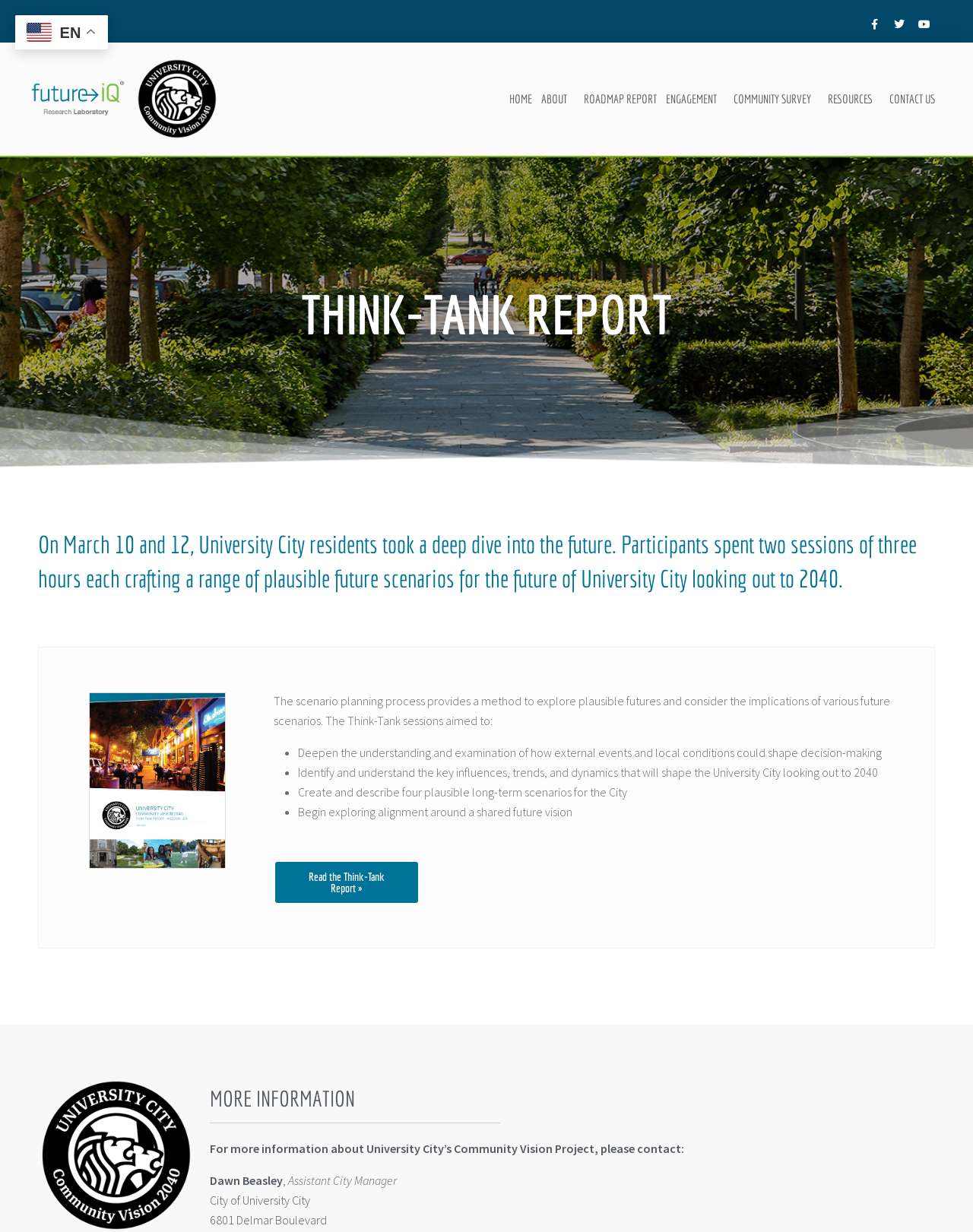Please locate the bounding box coordinates of the element that should be clicked to achieve the given instruction: "Click the Facebook link".

[0.888, 0.011, 0.909, 0.028]